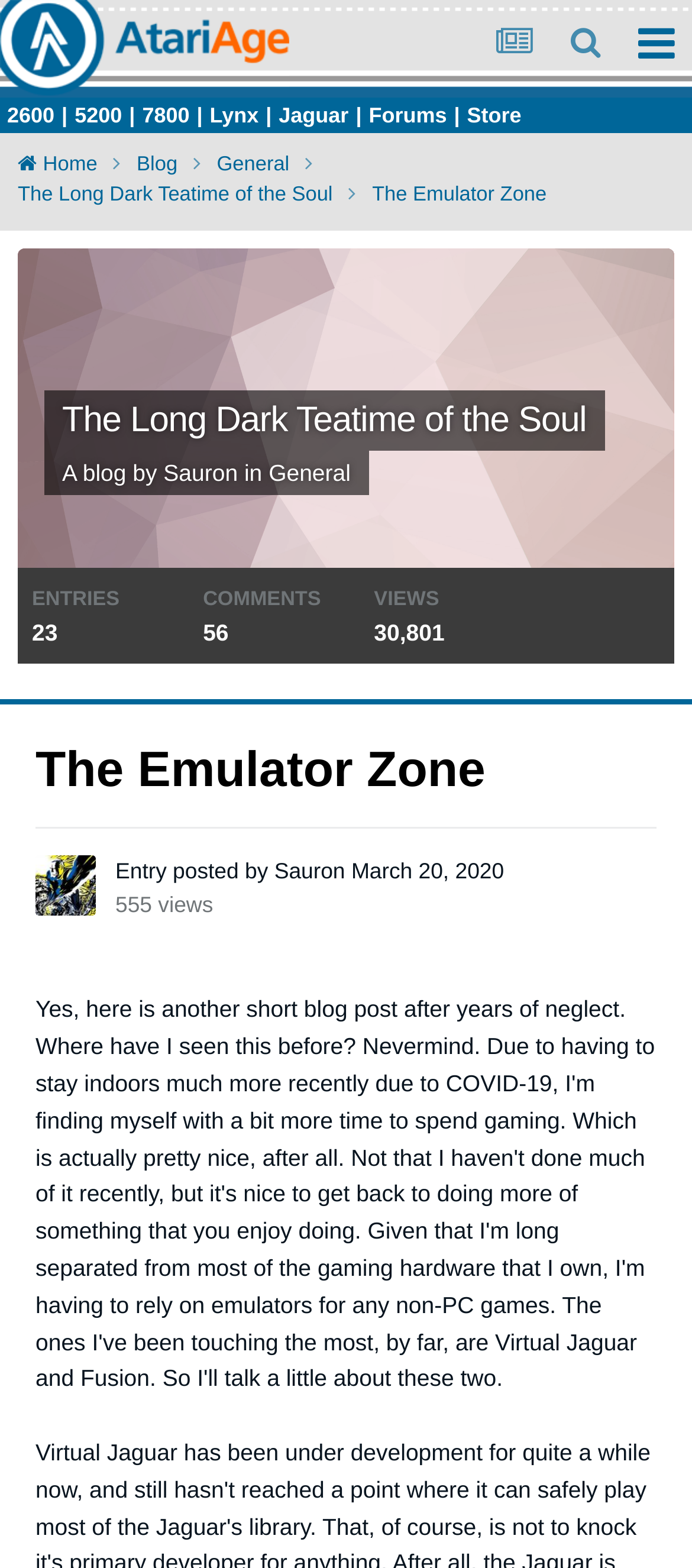Provide an in-depth caption for the contents of the webpage.

The webpage is a blog post titled "The Long Dark Teatime of the Soul" on a website called "The Emulator Zone". At the top of the page, there is a navigation menu with links to "AtariAge Forums", "2600", "5200", "7800", "Lynx", "Jaguar", "Forums", and "Store". Below the navigation menu, there is a secondary menu with links to "Home", "Blog", "General", and the title of the blog post.

The main content of the page is a blog post with a heading that matches the title of the page. The post is written by "Sauron" and has 23 entries, 56 comments, and 30,801 views. The post is dated March 20, 2020, and has a timestamp of 10:56 PM.

The blog post itself is a short text that mentions the author's return to blogging after a long hiatus due to COVID-19. The text is brief and does not contain any images or other multimedia elements.

On the right side of the page, there is a sidebar with information about the blog, including the title "The Emulator Zone" and a link to the author's profile. There is also a separator line below the sidebar title.

Overall, the webpage has a simple and clean design, with a focus on the blog post content and minimal use of images or other visual elements.